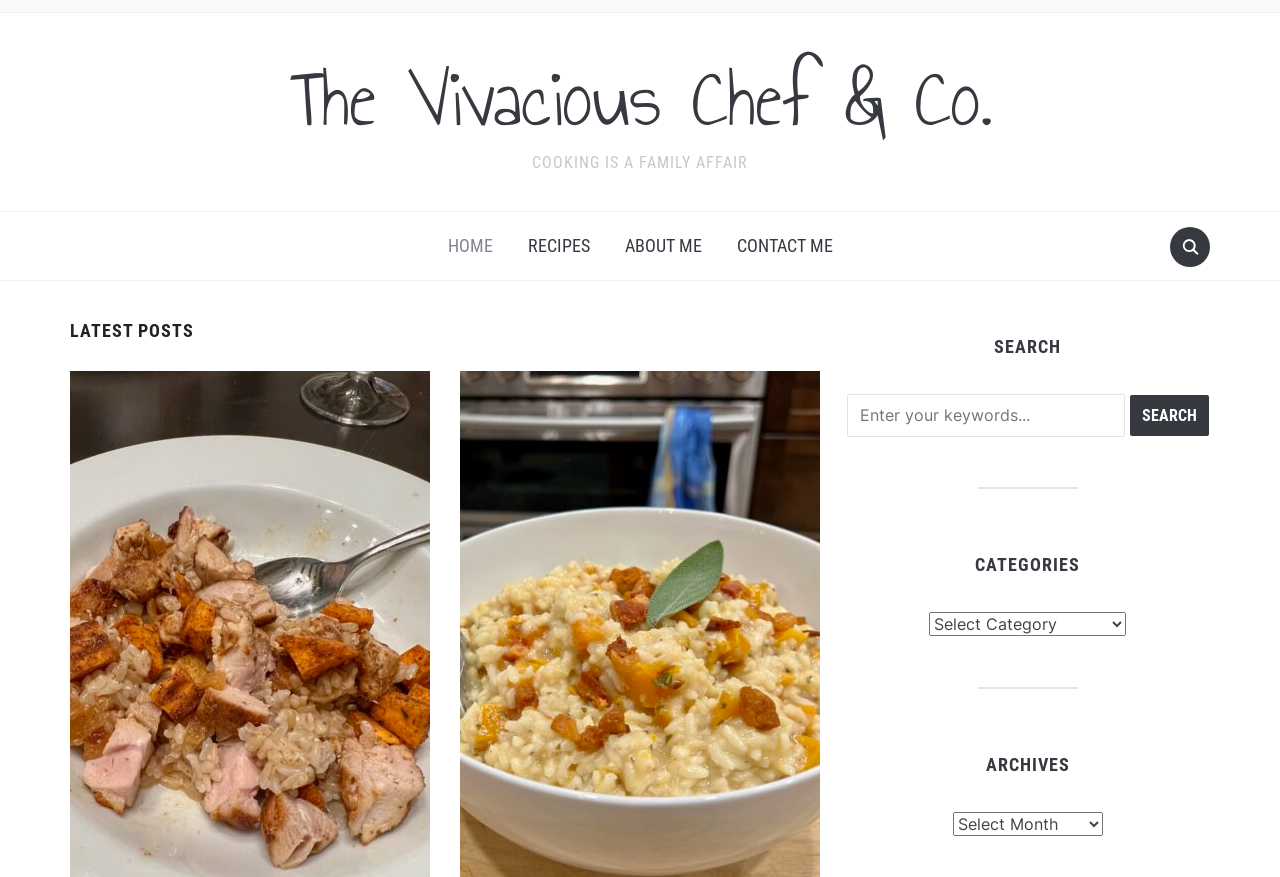What categories can users filter by?
Based on the screenshot, respond with a single word or phrase.

Categories and Archives